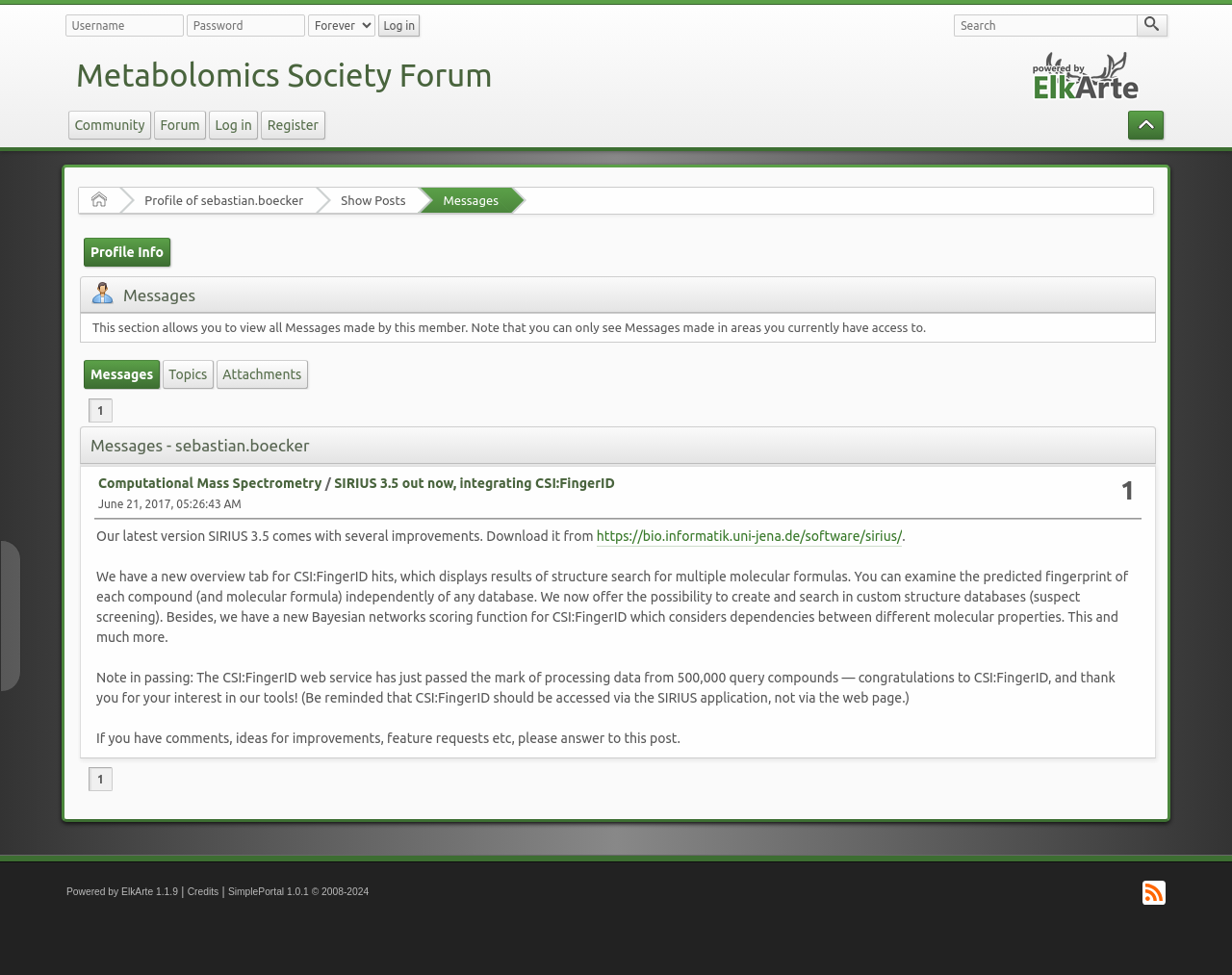Please find the bounding box coordinates of the element's region to be clicked to carry out this instruction: "Check messages".

[0.36, 0.198, 0.405, 0.212]